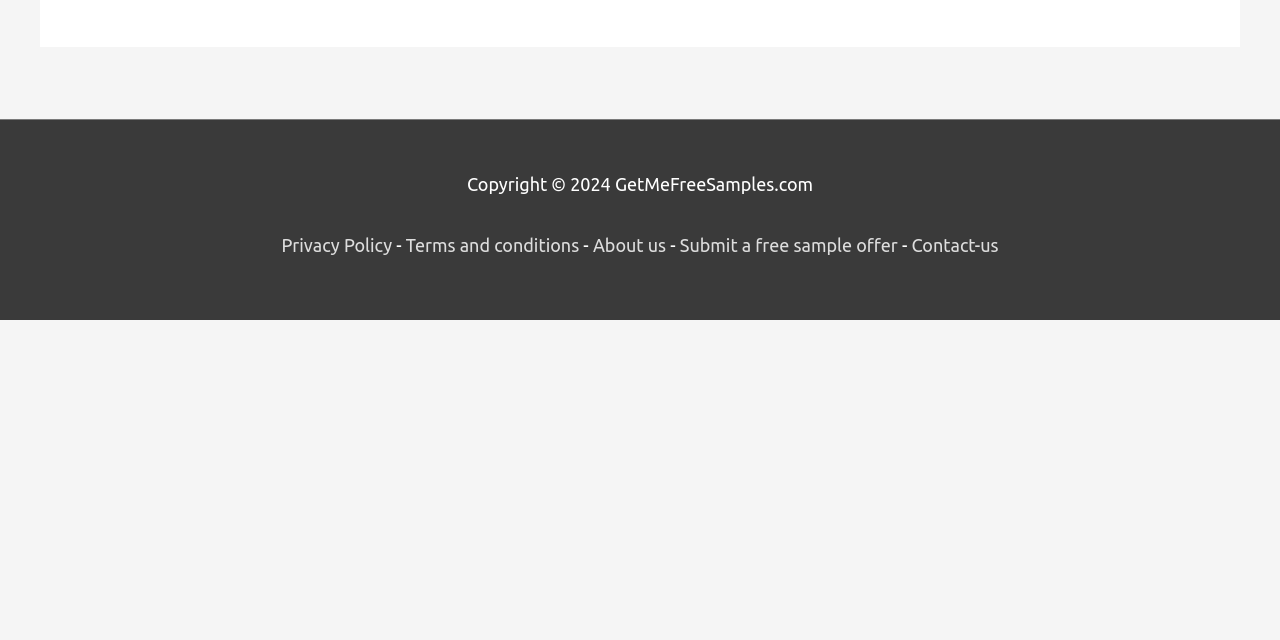Extract the bounding box coordinates of the UI element described by: "Submit a free sample offer". The coordinates should include four float numbers ranging from 0 to 1, e.g., [left, top, right, bottom].

[0.531, 0.367, 0.701, 0.398]